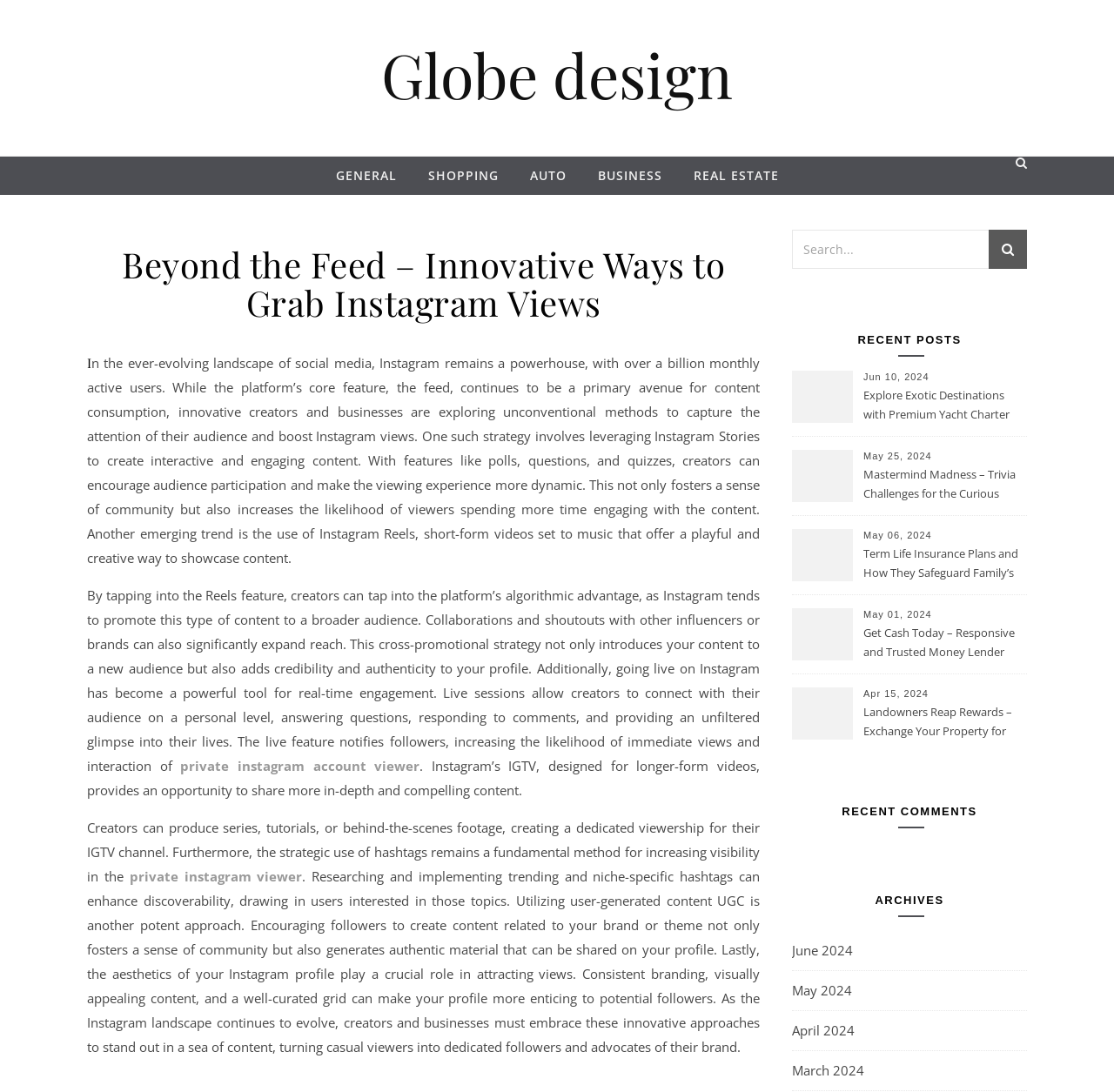Identify the bounding box coordinates of the clickable region to carry out the given instruction: "Click on the 'Globe design' link".

[0.342, 0.039, 0.658, 0.095]